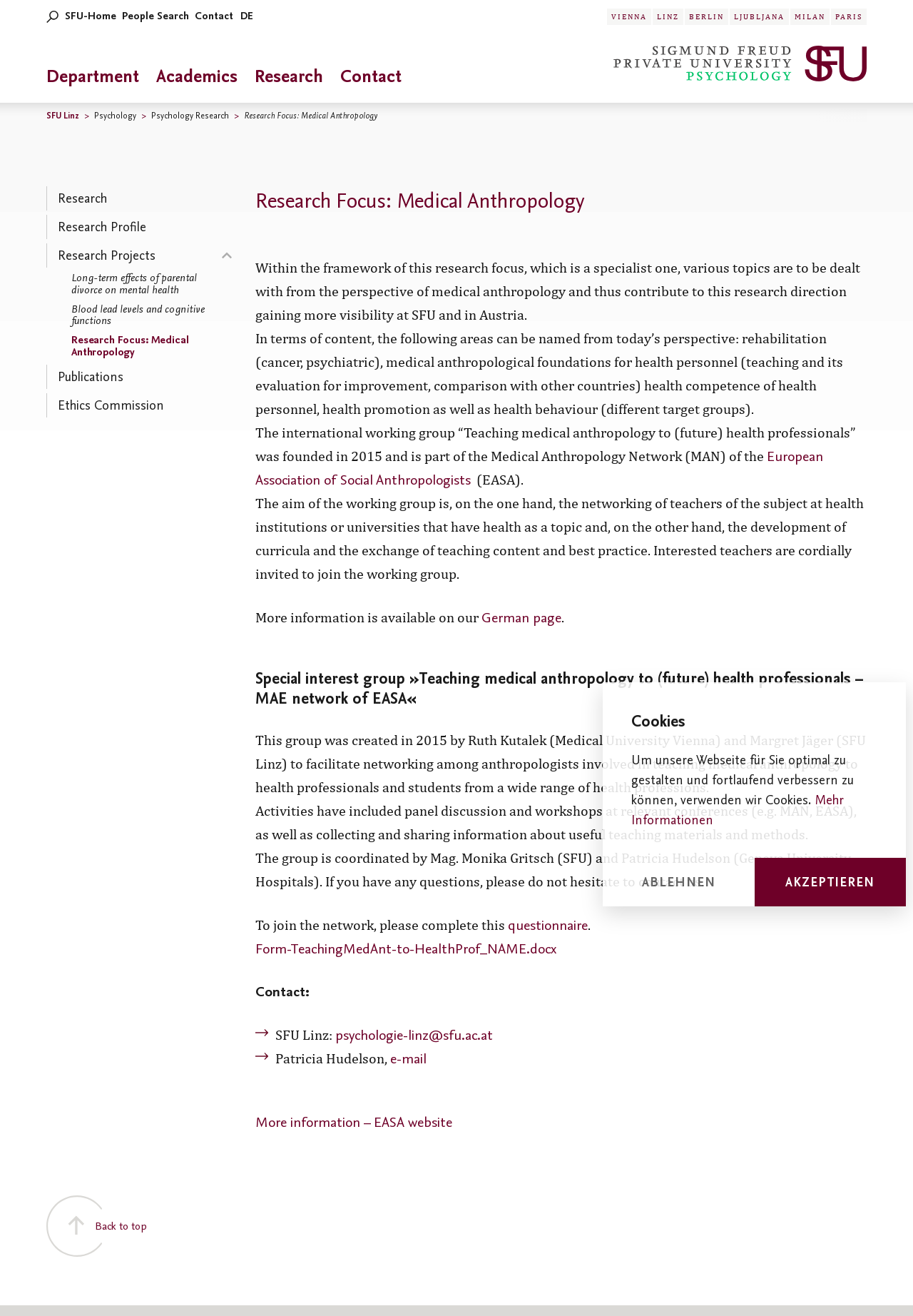Describe all significant elements and features of the webpage.

This webpage is about the research focus on Medical Anthropology at SFU Linz. At the top, there is a navigation bar with several links, including "Search", "SFU-Home", "People Search", "Contact", and multiple location links. Below the navigation bar, there is a banner with a link to "SFU_PSY_EN" and an image.

The main content of the webpage is divided into several sections. The first section has a heading "Research Focus: Medical Anthropology" and a brief description of the research focus, which is a specialist area that deals with various topics from the perspective of medical anthropology. This section also lists several research areas, including rehabilitation, medical anthropological foundations, health competence, and health promotion.

The next section describes the international working group "Teaching medical anthropology to (future) health professionals", which was founded in 2015 and is part of the Medical Anthropology Network (MAN) of the European Association of Social Anthropologists (EASA). This section also provides information on the aim of the working group, which is to network teachers of medical anthropology and develop curricula and teaching content.

The following section is about a special interest group called "Teaching medical anthropology to (future) health professionals – MAE network of EASA". This group was created in 2015 to facilitate networking among anthropologists involved in teaching medical anthropology to health professionals and students. The section describes the activities of the group, including panel discussions and workshops, and provides information on how to join the network.

At the bottom of the webpage, there is a section about cookies, which explains that the website uses cookies to optimize and improve the user experience. There are also links to accept or decline the use of cookies.

On the right side of the webpage, there are several links to related pages, including "Research", "Research Profile", "Research Projects", and "Publications". There is also a link to "Back to top" at the bottom of the webpage.